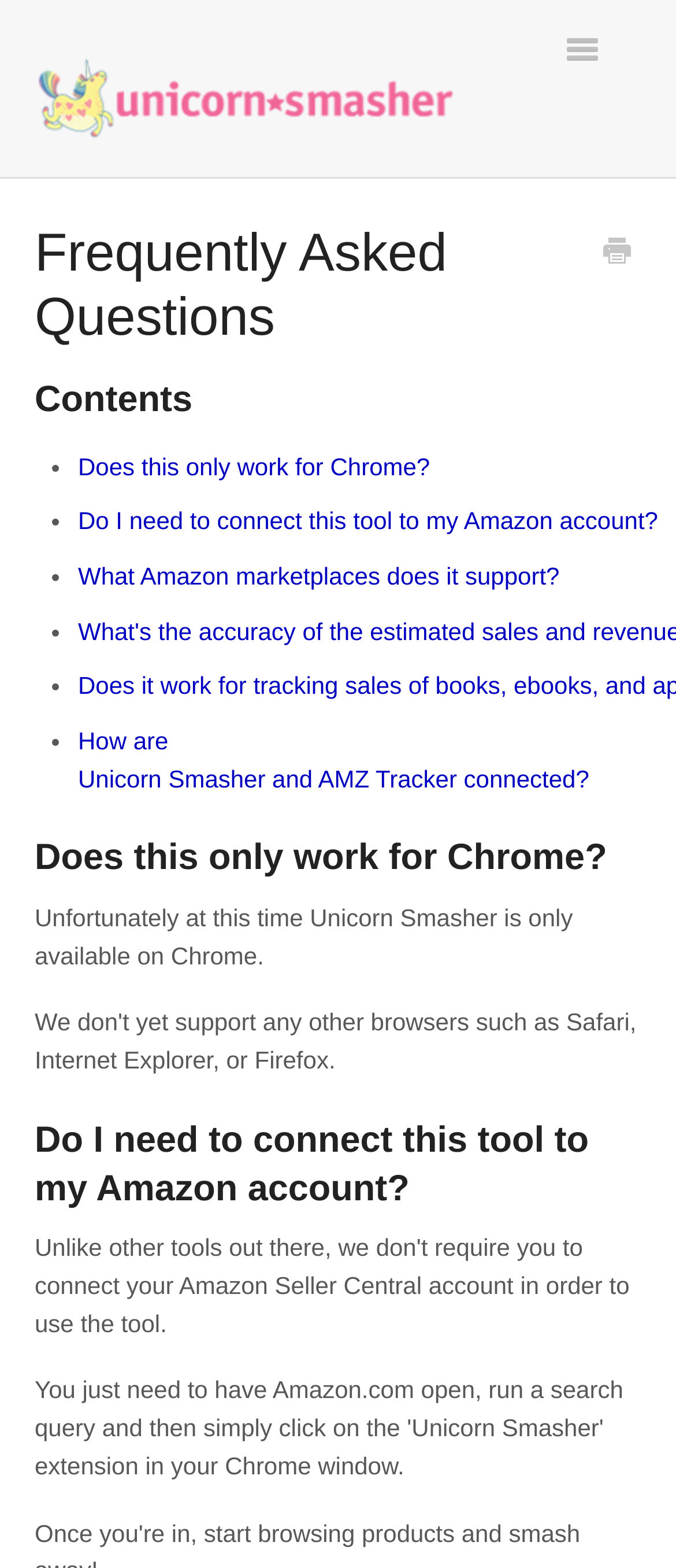How many FAQs are listed on this page?
Based on the visual, give a brief answer using one word or a short phrase.

5